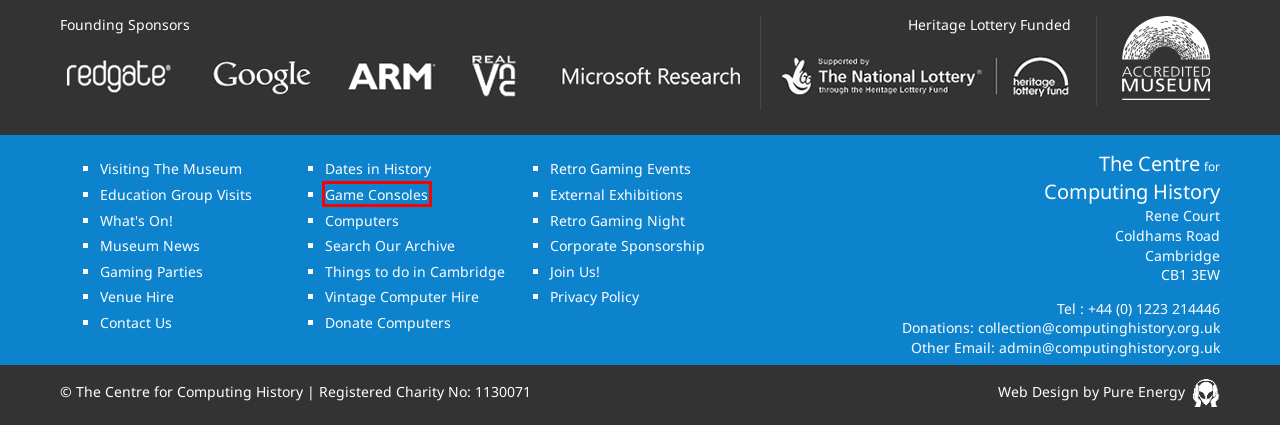Examine the screenshot of the webpage, noting the red bounding box around a UI element. Pick the webpage description that best matches the new page after the element in the red bounding box is clicked. Here are the candidates:
A. Hire Vintage Computers for Film & TV
B. Donate Items - Computing History
C. Things to do in Cambridge, UK
D. The Centre for Computing History - Computer and Video Game Museum - Cambridge
E. Contact the Computing Museum
F. Education Group Visits
G. Visiting - Computing History
H. What's On - Computing History

D